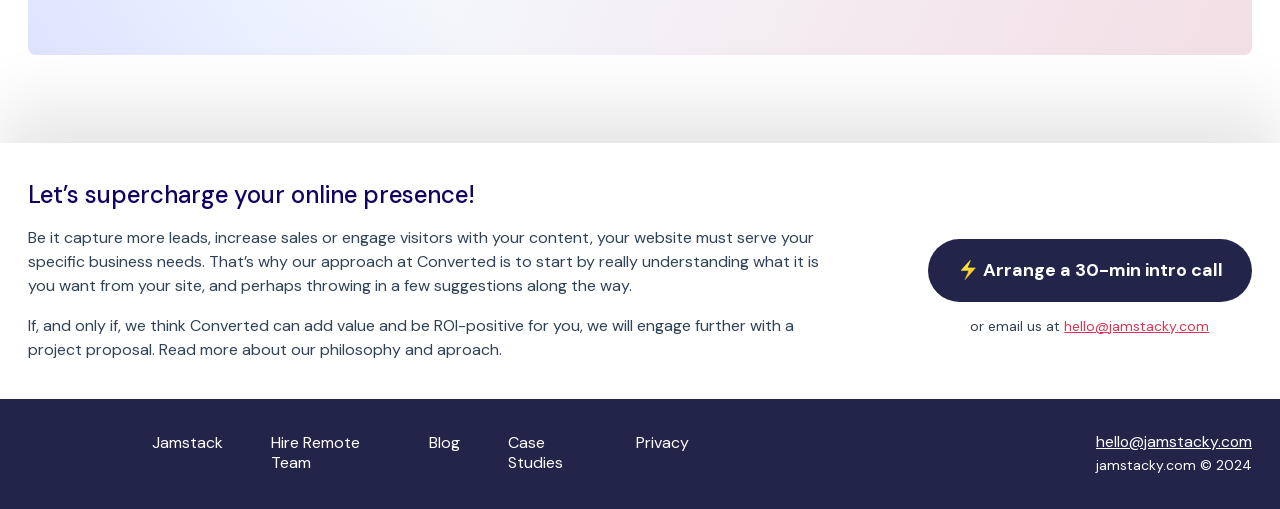Determine the bounding box coordinates of the section to be clicked to follow the instruction: "Arrange a 30-min intro call". The coordinates should be given as four float numbers between 0 and 1, formatted as [left, top, right, bottom].

[0.725, 0.469, 0.978, 0.592]